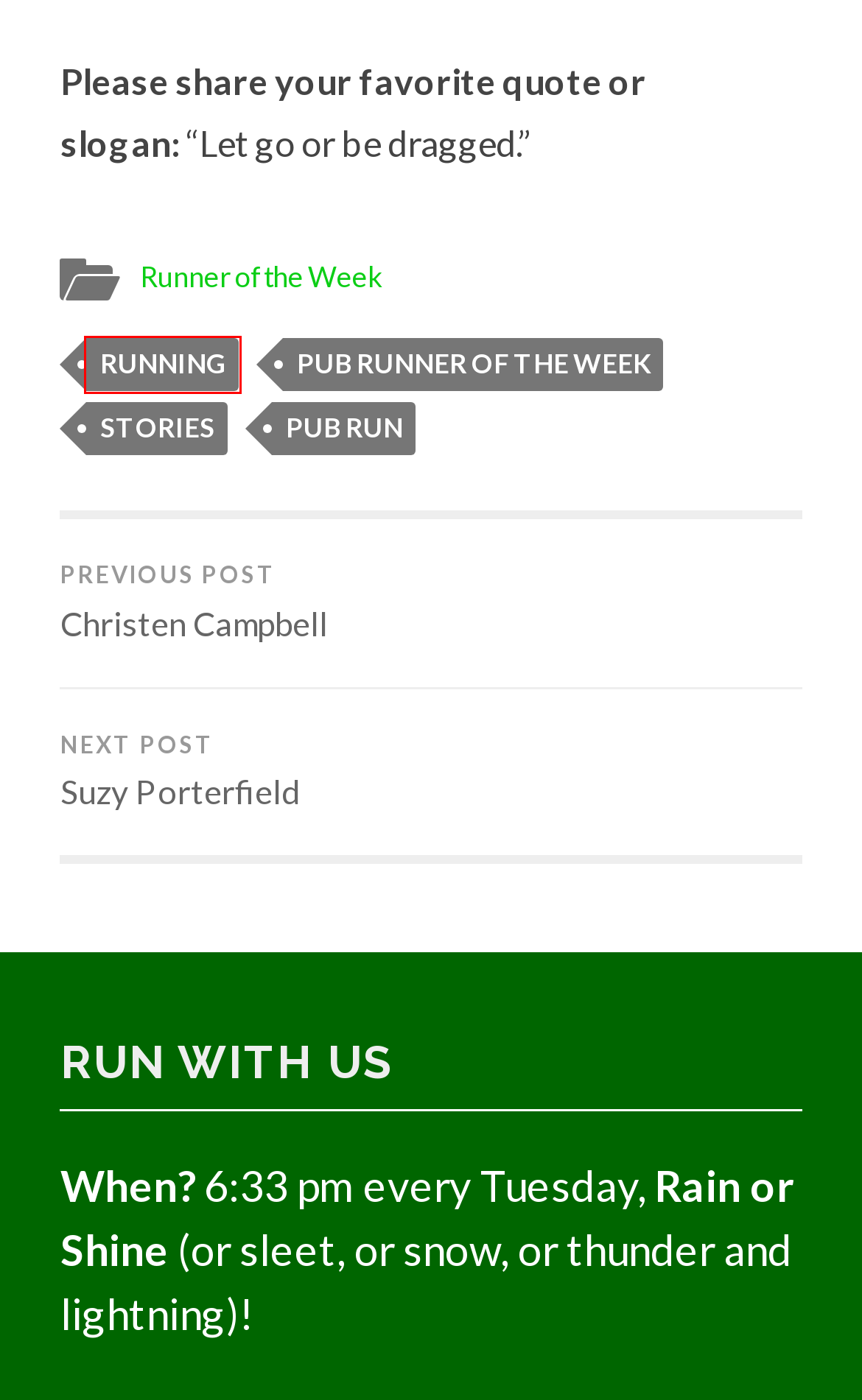Inspect the screenshot of a webpage with a red rectangle bounding box. Identify the webpage description that best corresponds to the new webpage after clicking the element inside the bounding box. Here are the candidates:
A. Pub Run – Carrboro Run Club
B. Christen Campbell – Carrboro Run Club
C. -[ Triangle Web Tech ]-
D. Runner of the Week – Carrboro Run Club
E. Stories – Carrboro Run Club
F. Suzy Porterfield – Carrboro Run Club
G. Pub Runner of the Week – Carrboro Run Club
H. Running – Carrboro Run Club

H